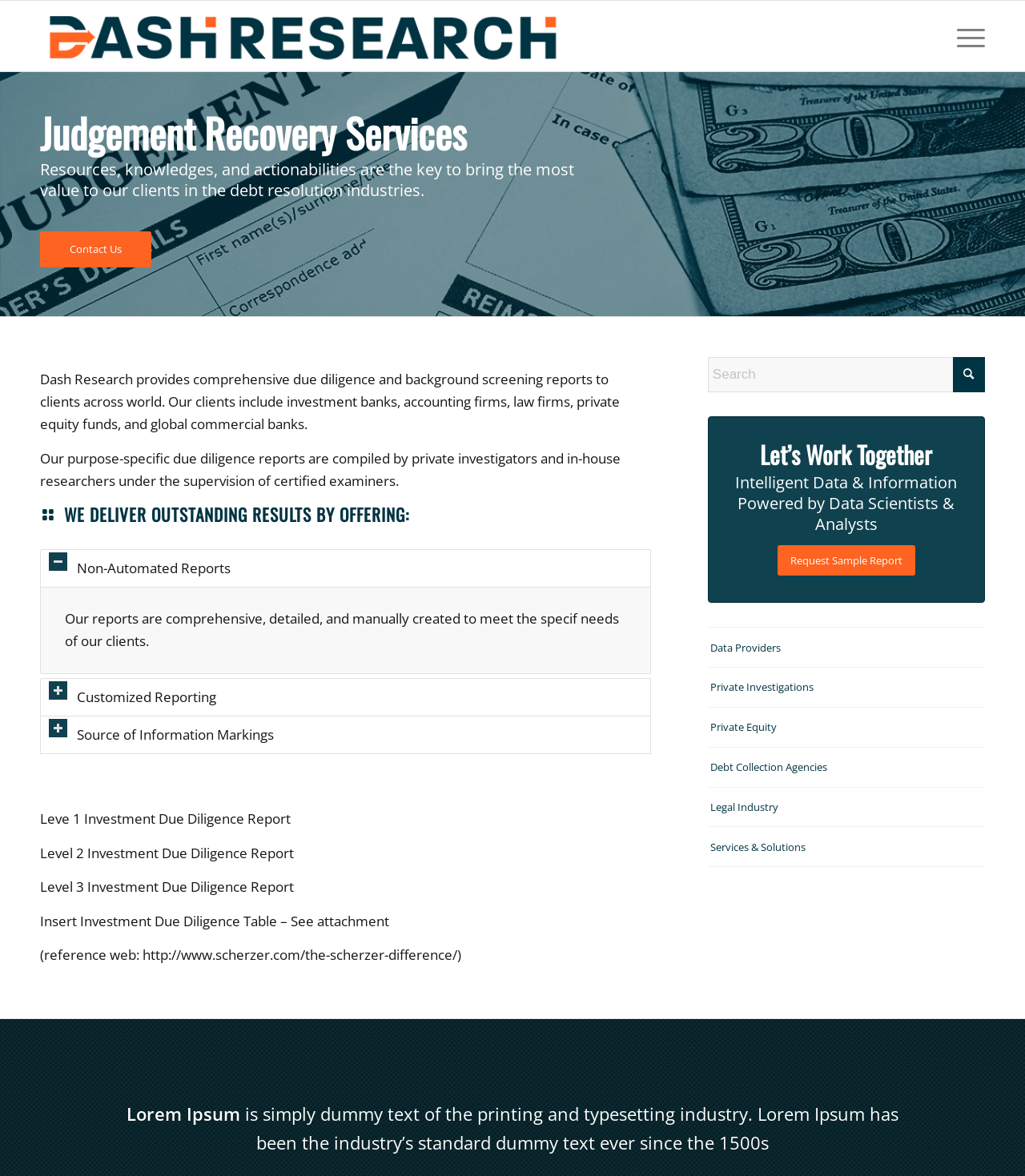What types of reports are offered by Dash Research?
Using the screenshot, give a one-word or short phrase answer.

Non-Automated Reports, Customized Reporting, Source of Information Markings